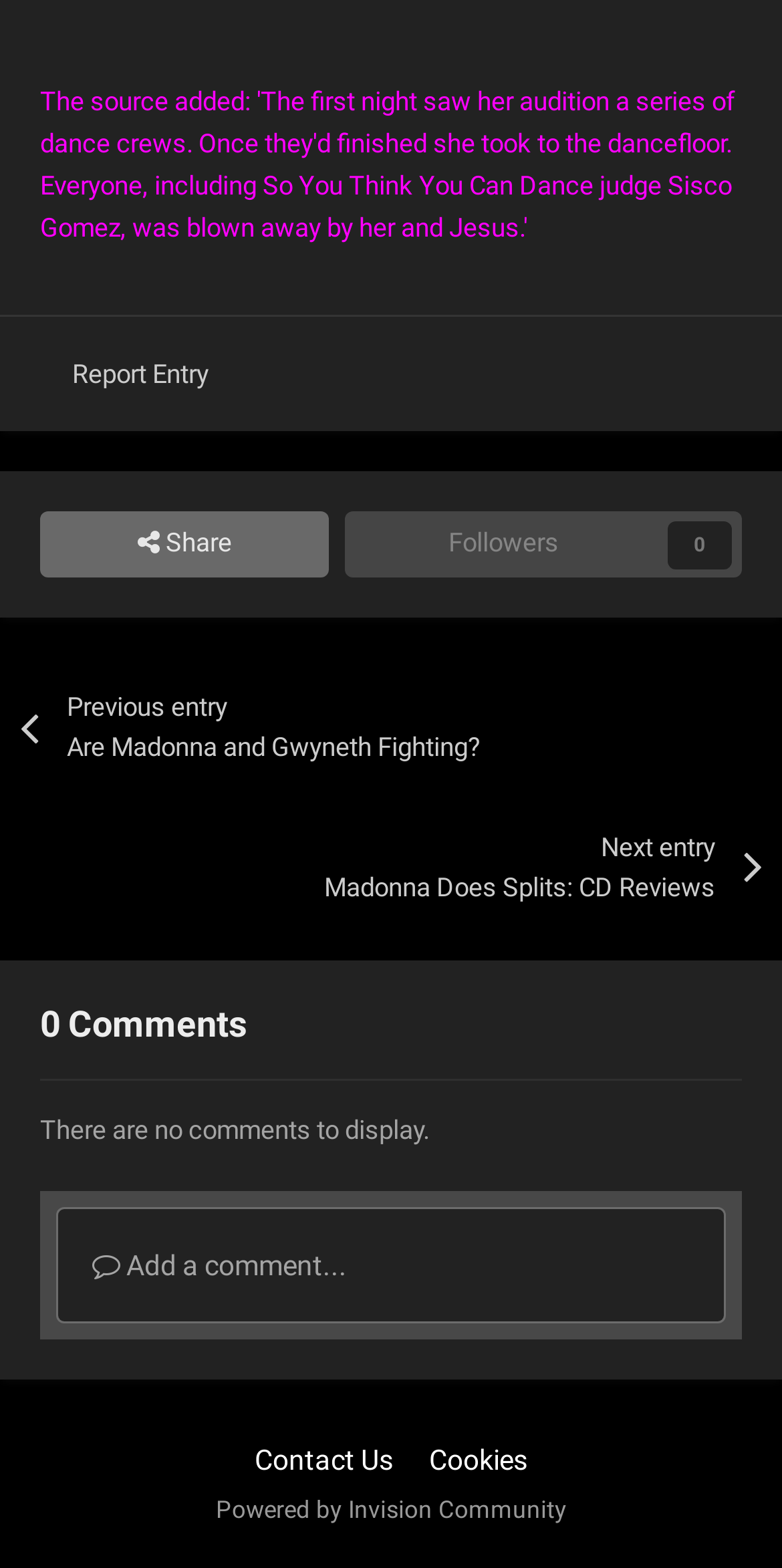Locate the bounding box coordinates of the clickable area to execute the instruction: "Add a comment". Provide the coordinates as four float numbers between 0 and 1, represented as [left, top, right, bottom].

[0.087, 0.777, 0.913, 0.837]